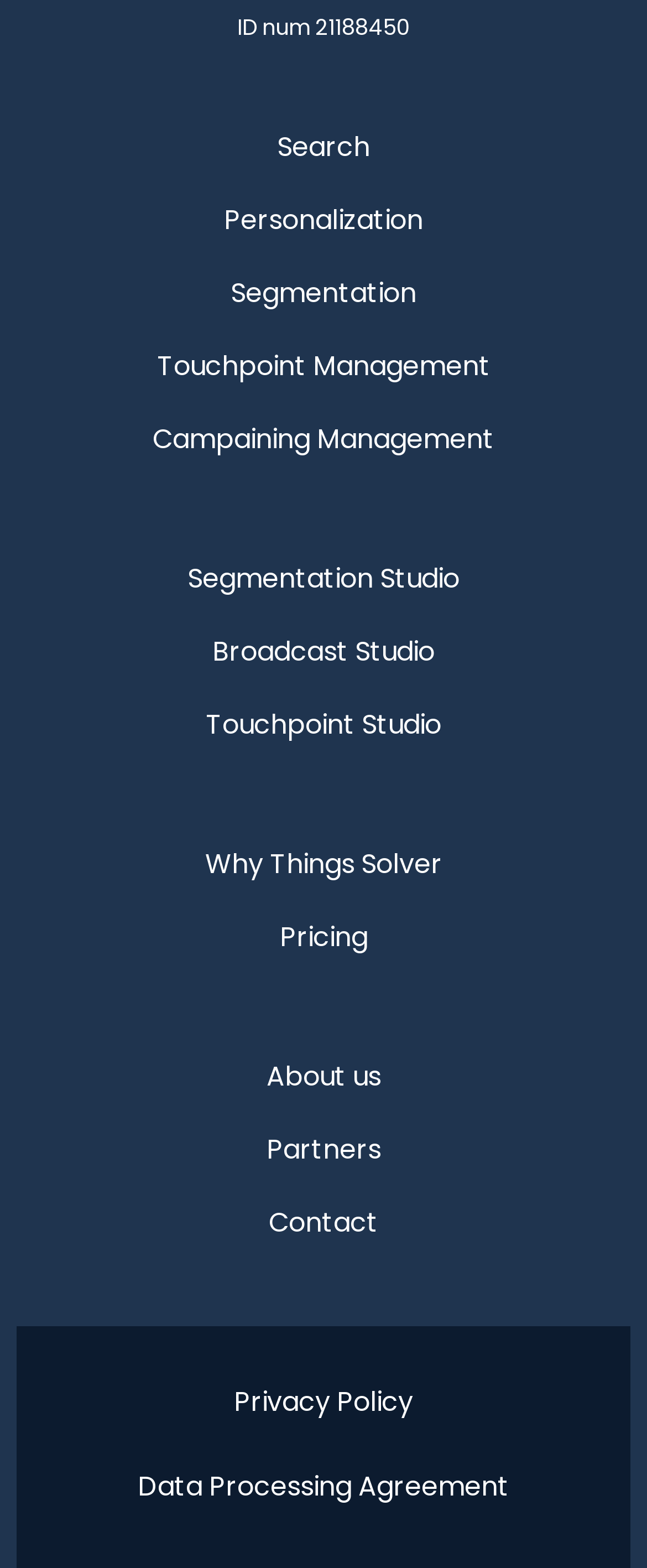Locate the bounding box coordinates of the element that should be clicked to execute the following instruction: "Search".

[0.051, 0.071, 0.949, 0.118]